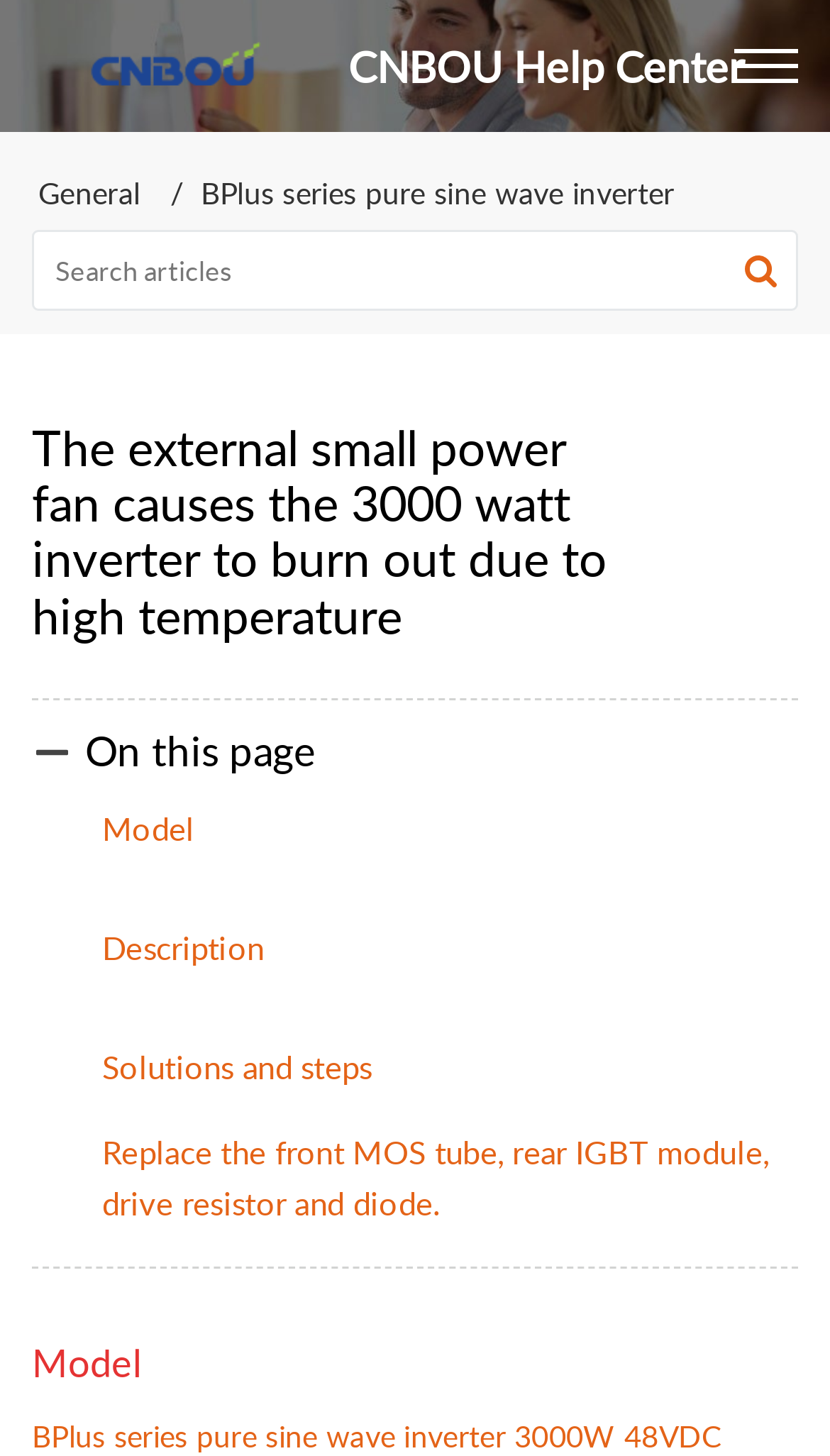What is the title or heading displayed on the webpage?

The external small power fan causes the 3000 watt inverter to burn out due to high temperature